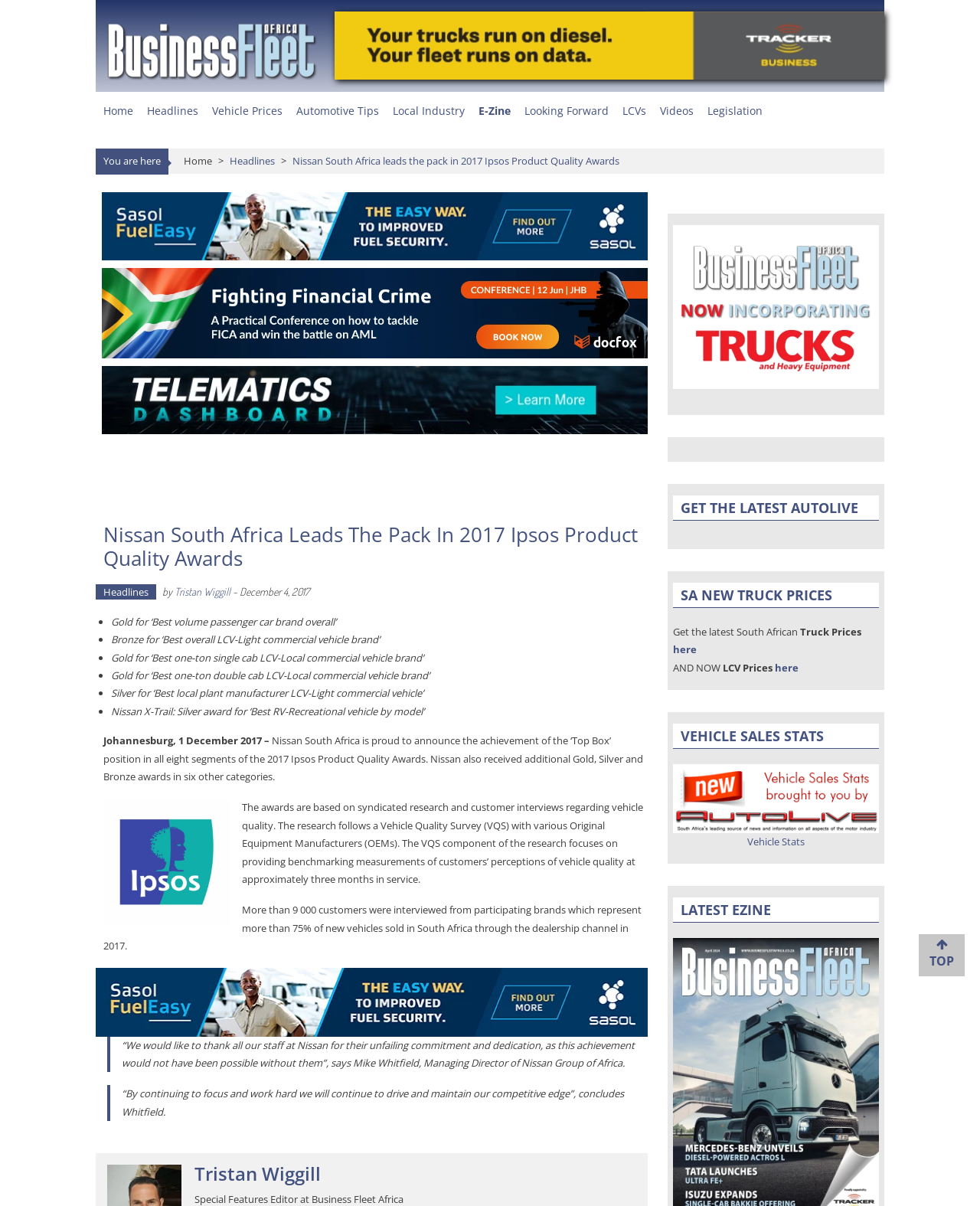Please identify the bounding box coordinates of the area I need to click to accomplish the following instruction: "View the latest 'Vehicle Sales Stats'".

[0.687, 0.6, 0.897, 0.621]